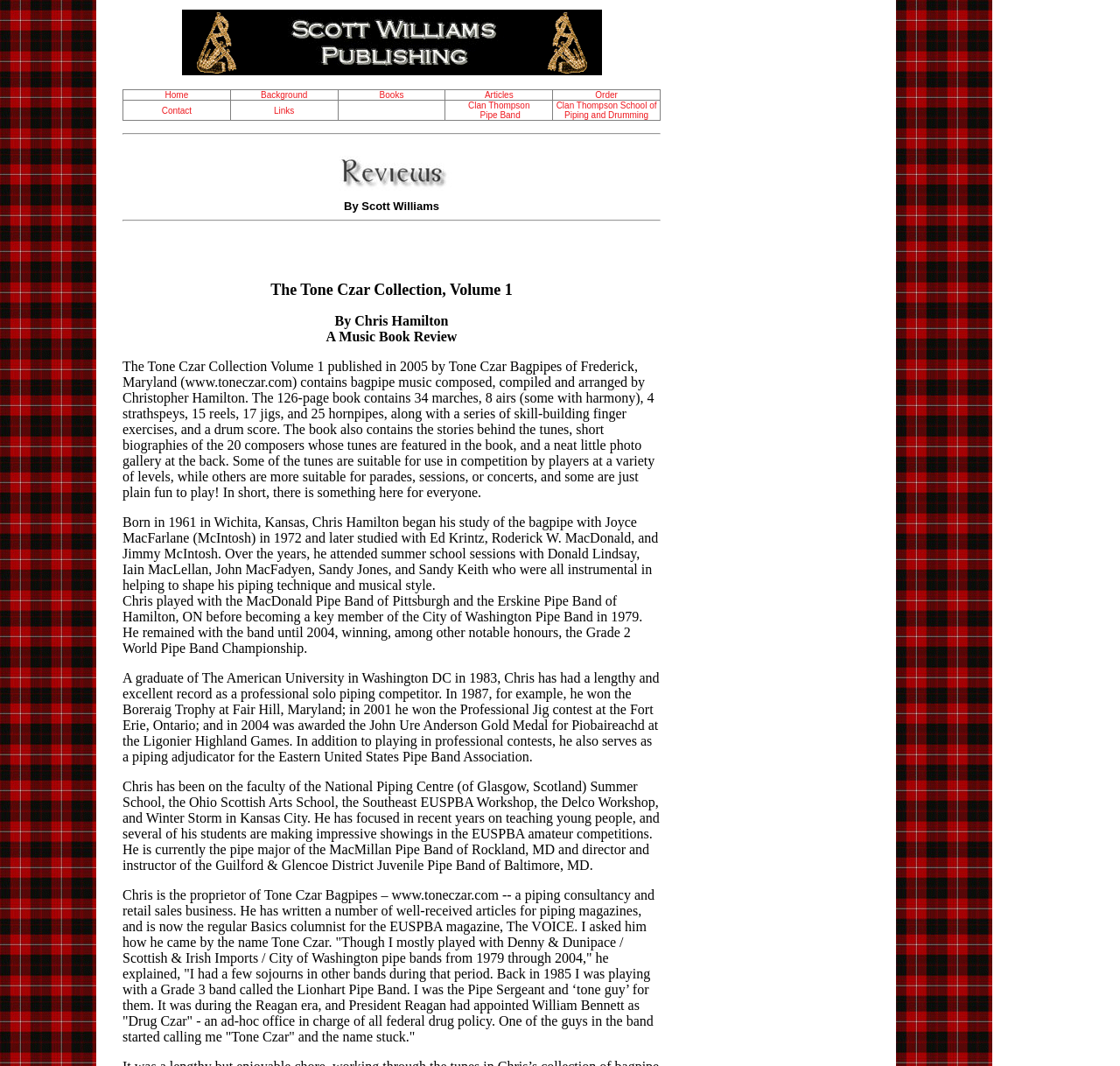Can you specify the bounding box coordinates for the region that should be clicked to fulfill this instruction: "Learn about Clan Thompson Pipe Band".

[0.398, 0.094, 0.494, 0.113]